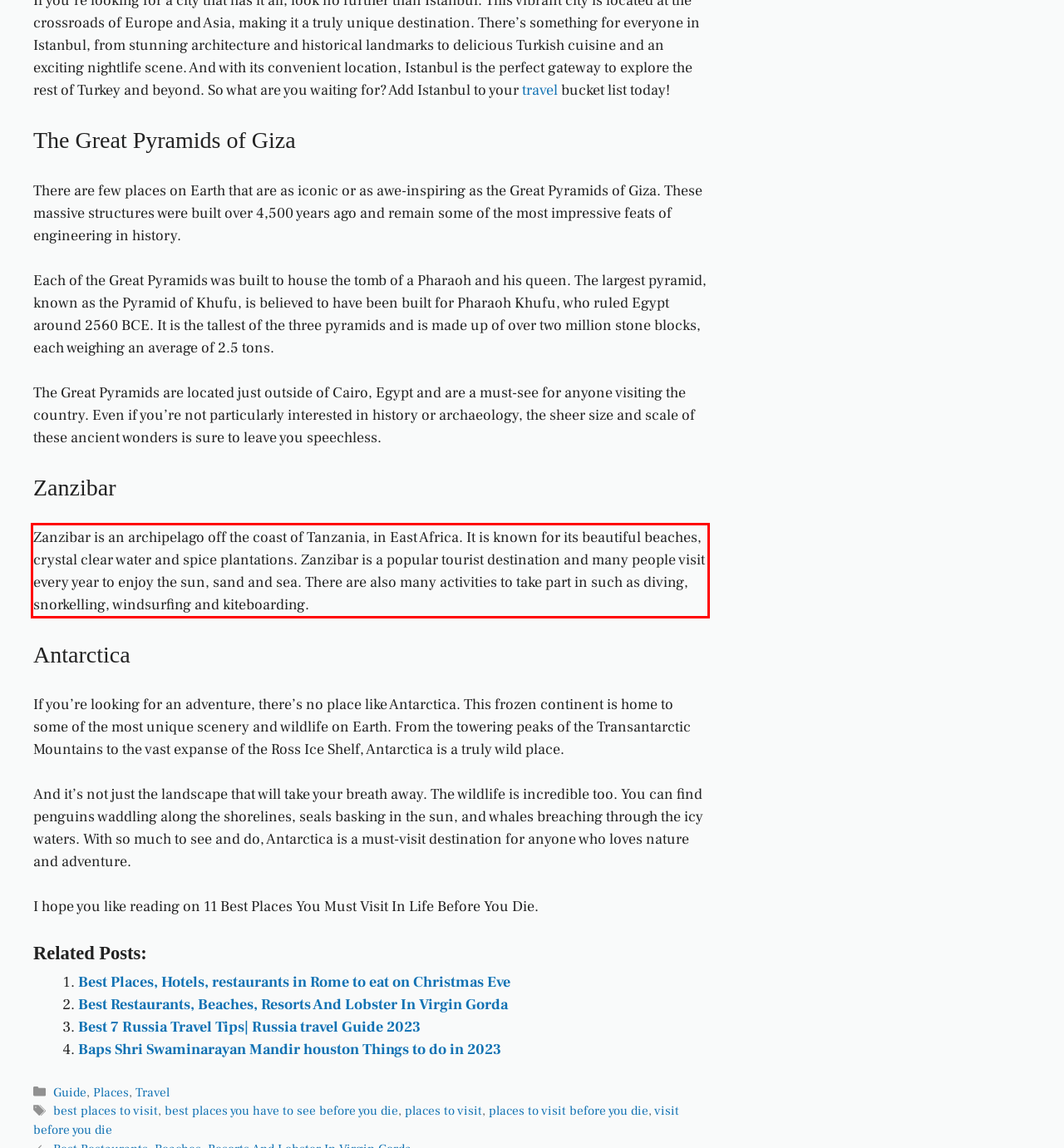Perform OCR on the text inside the red-bordered box in the provided screenshot and output the content.

Zanzibar is an archipelago off the coast of Tanzania, in East Africa. It is known for its beautiful beaches, crystal clear water and spice plantations. Zanzibar is a popular tourist destination and many people visit every year to enjoy the sun, sand and sea. There are also many activities to take part in such as diving, snorkelling, windsurfing and kiteboarding.